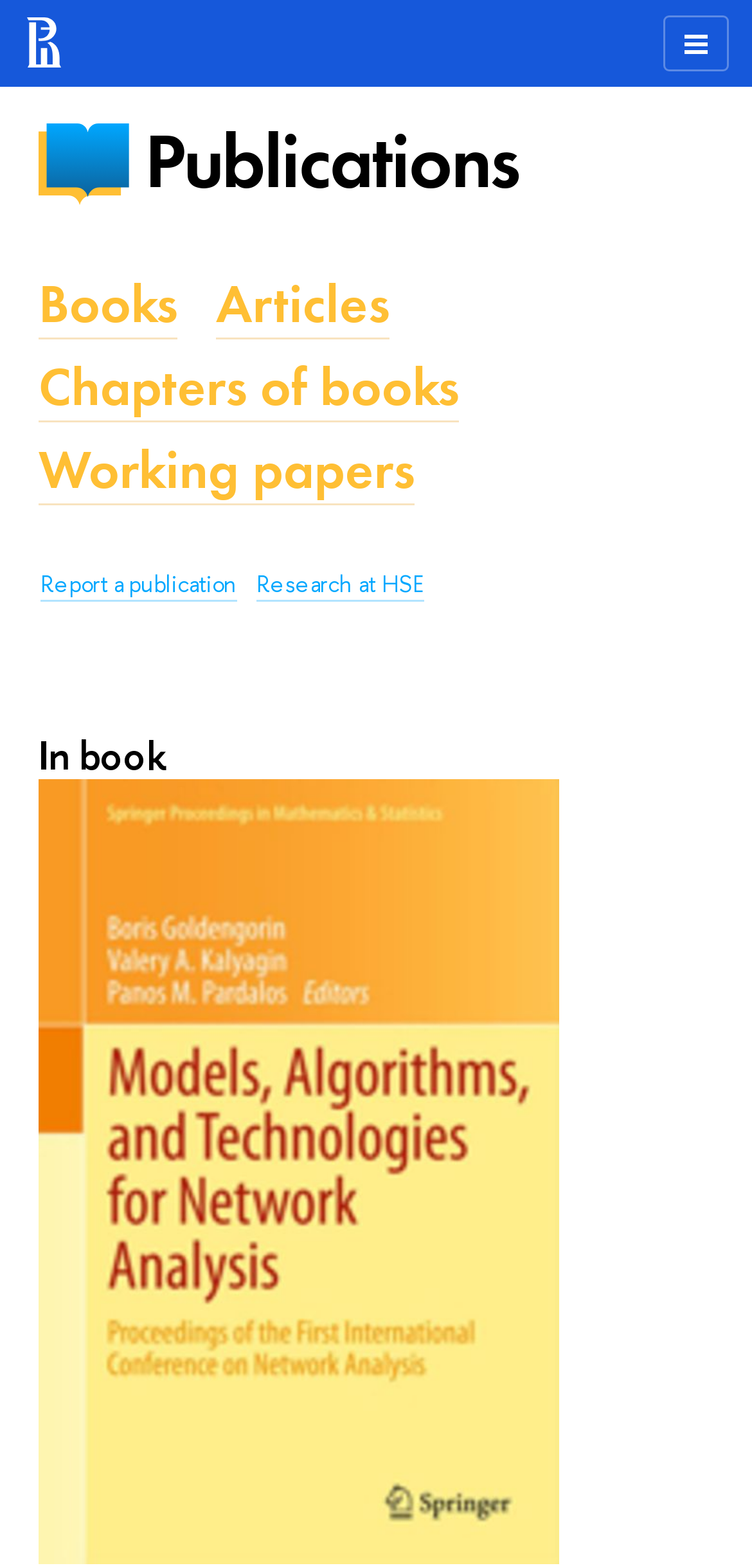How many links are there in the top-left corner?
Provide a detailed answer to the question, using the image to inform your response.

I counted the links in the top-left corner of the webpage and found two links, one with an insertion and an image, and another link with no description.